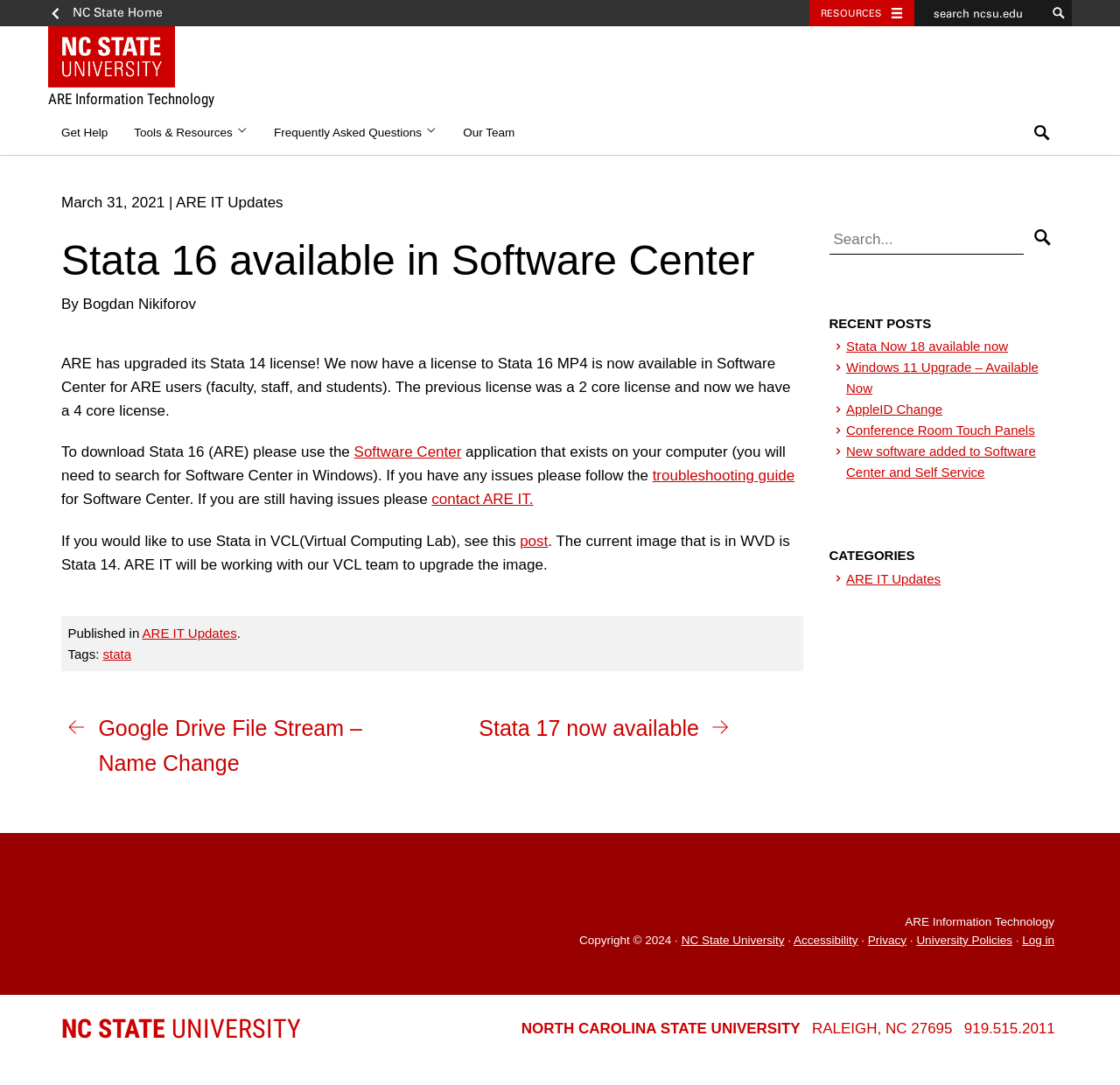Locate the bounding box coordinates of the clickable element to fulfill the following instruction: "Get help from ARE IT". Provide the coordinates as four float numbers between 0 and 1 in the format [left, top, right, bottom].

[0.043, 0.102, 0.108, 0.143]